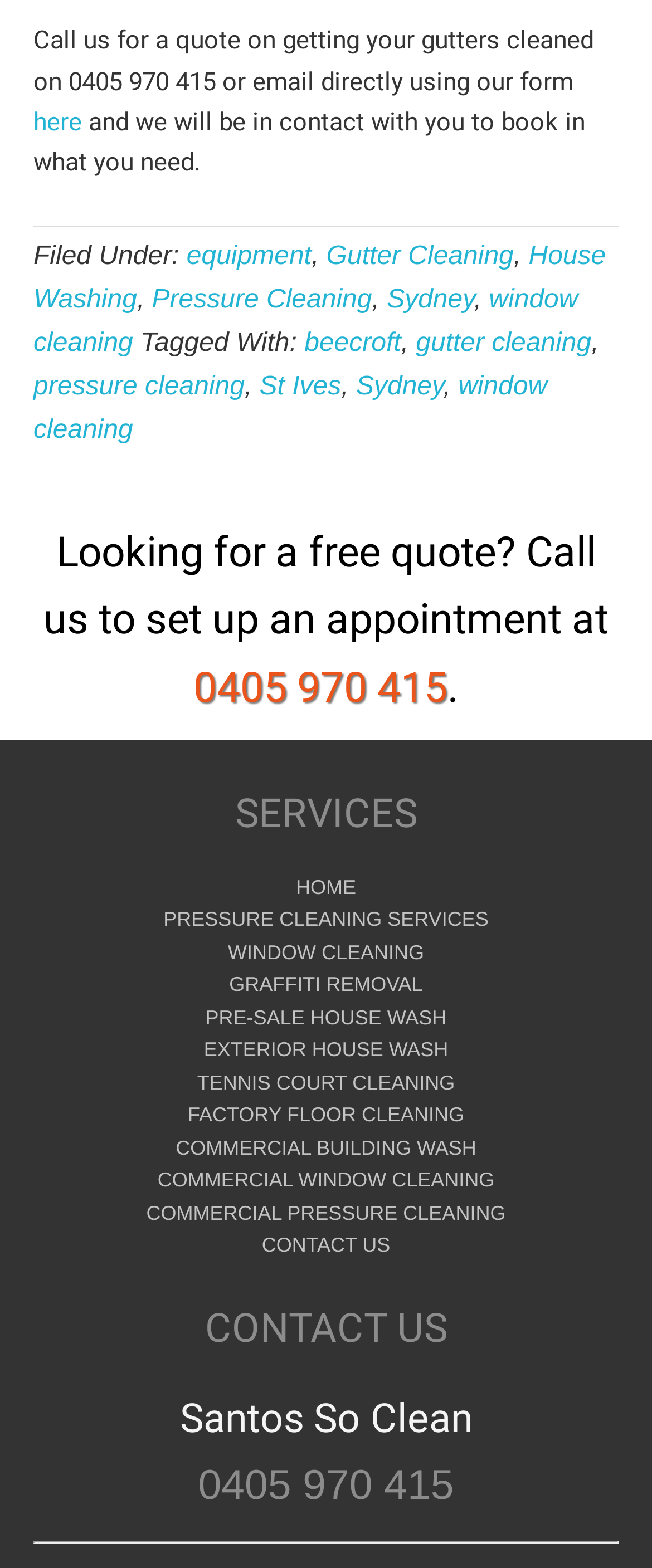Find the bounding box coordinates for the HTML element specified by: "gutter cleaning".

[0.638, 0.21, 0.907, 0.228]